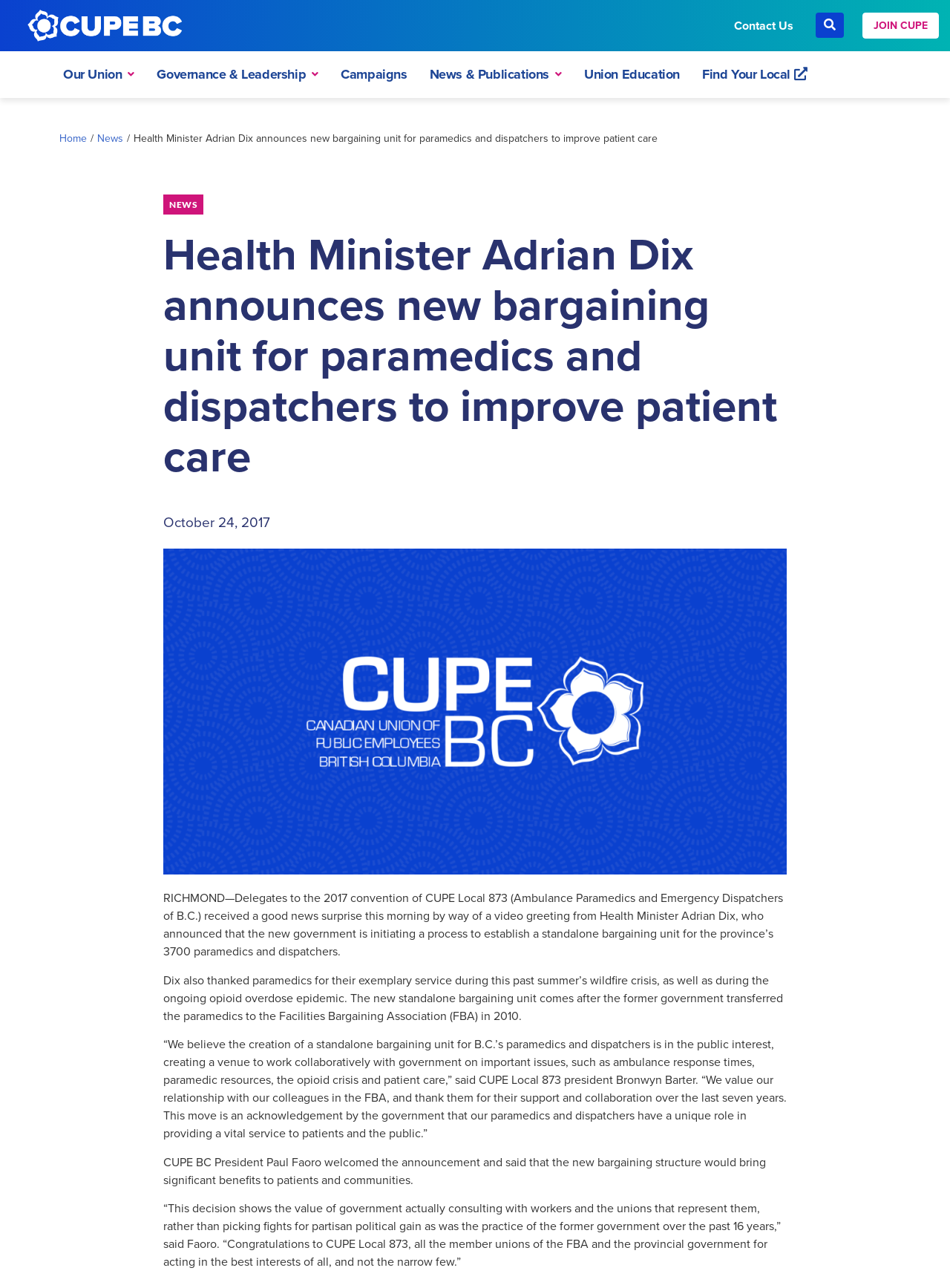Identify the bounding box coordinates of the part that should be clicked to carry out this instruction: "Click the 'JOIN CUPE' button".

[0.908, 0.01, 0.988, 0.03]